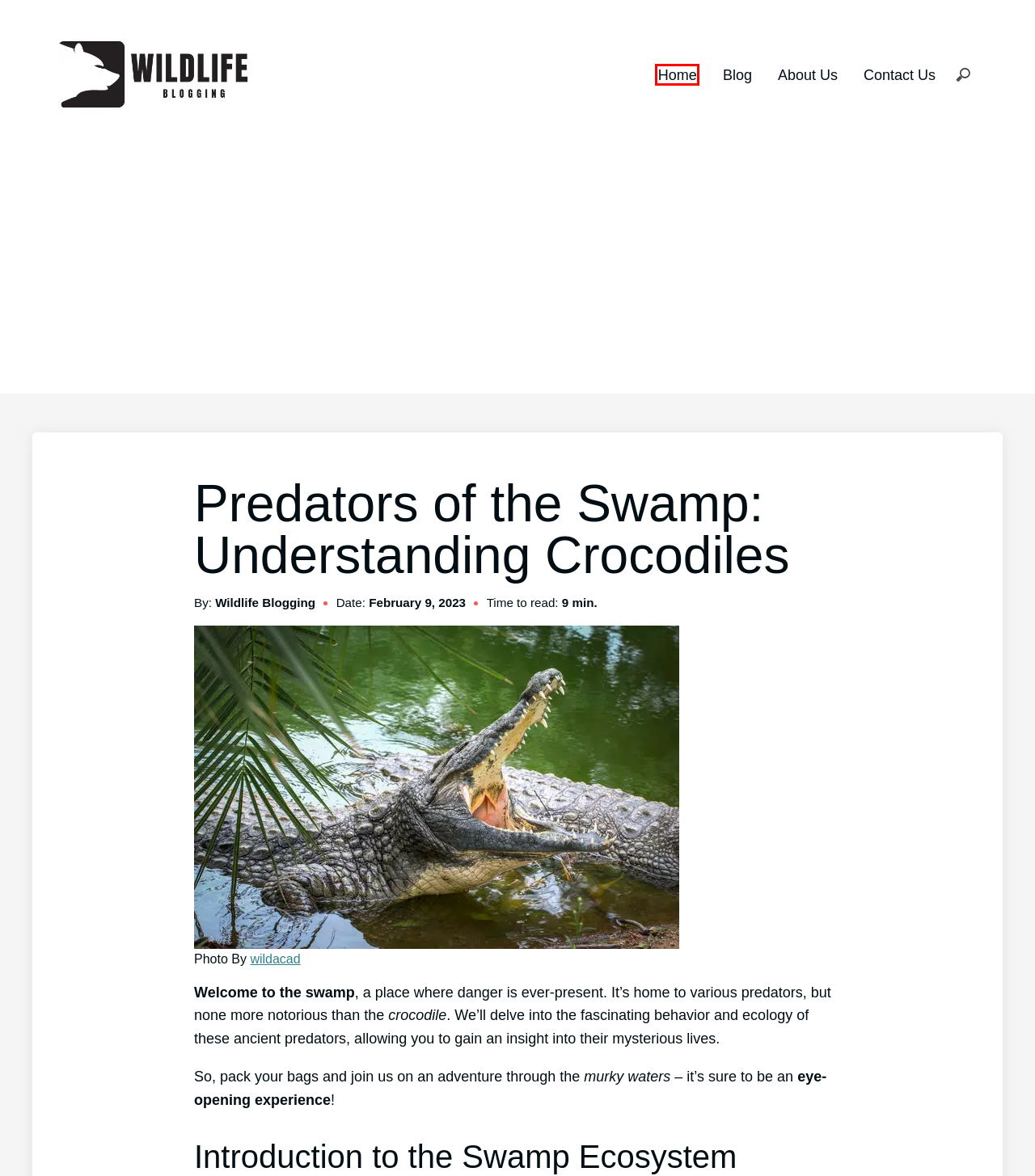Examine the screenshot of the webpage, which includes a red bounding box around an element. Choose the best matching webpage description for the page that will be displayed after clicking the element inside the red bounding box. Here are the candidates:
A. Surviving In An Extreme Climate: The Arctic Fox - Wildlife Blogging
B. About Us - Wildlife Blogging
C. Home - Wildlife Blogging
D. Armadillos And Their Role In The Ecosystem - Wildlife Blogging
E. Privacy Policy - Wildlife Blogging
F. Contact Us - Wildlife Blogging
G. Diving into the Wild: The Secrets of the Mighty Crocodile - Wildlife Blogging
H. Blog - Wildlife Blogging

C